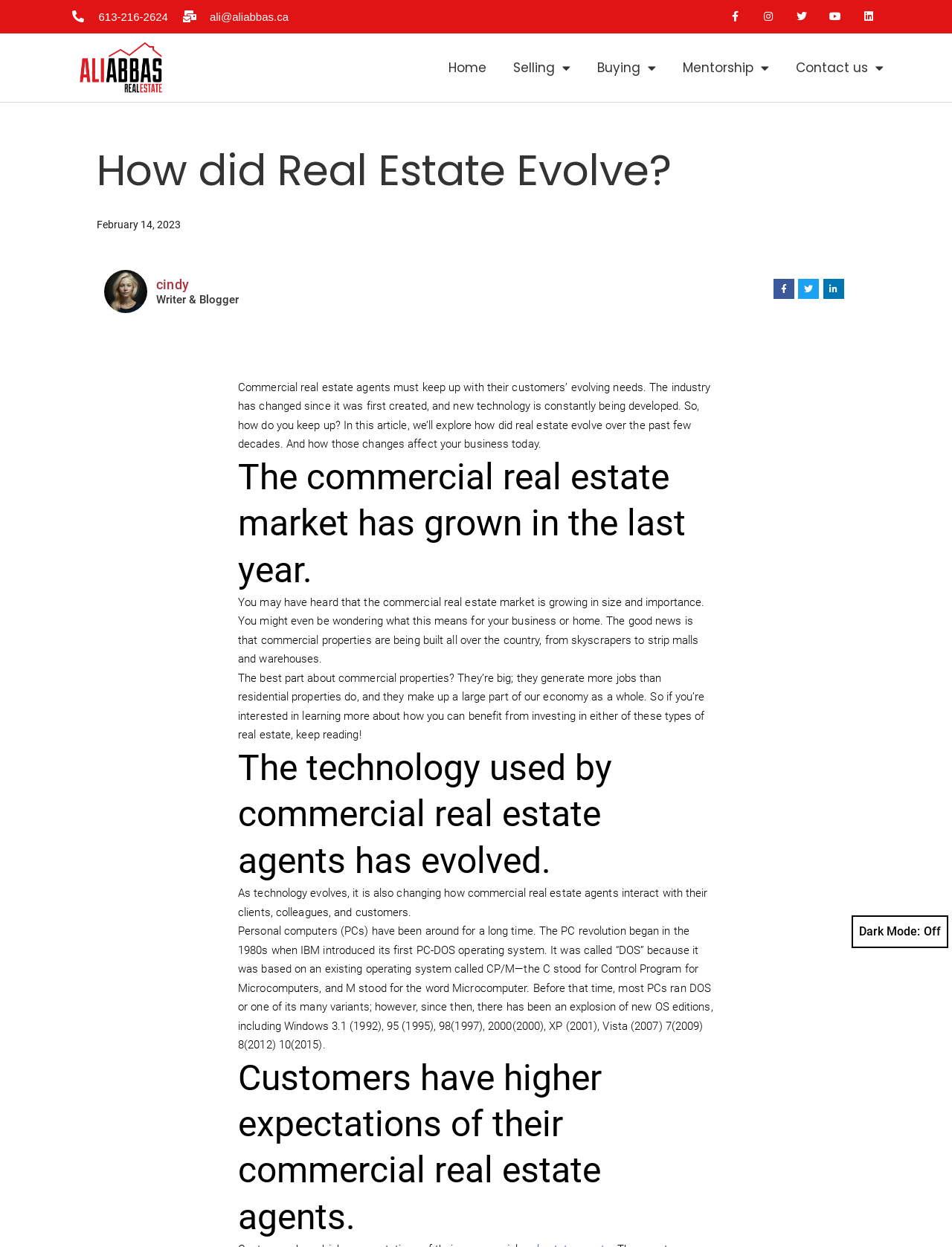Provide a single word or phrase to answer the given question: 
What is the date of the article?

February 14, 2023